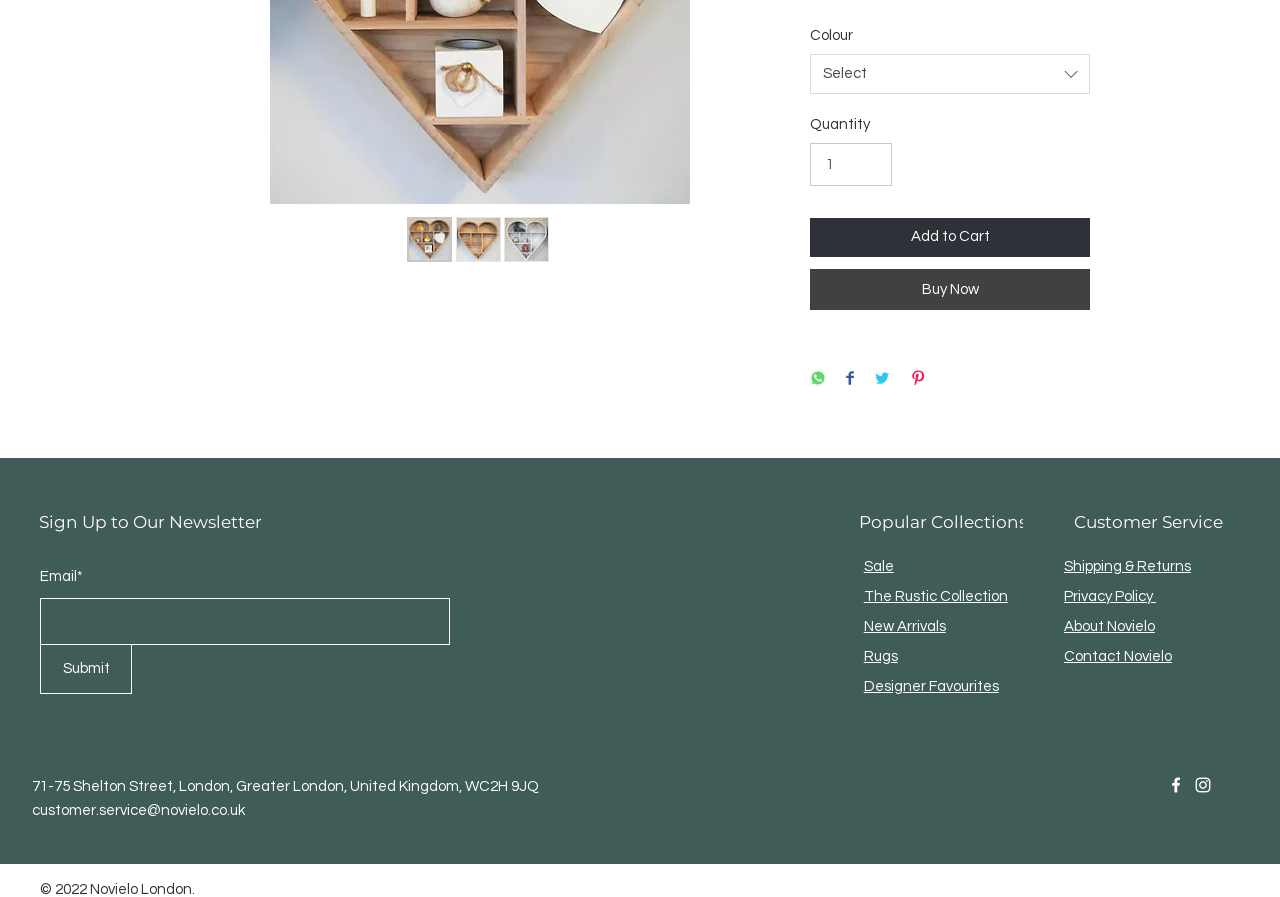Determine the bounding box for the UI element that matches this description: "alt="Thumbnail: Heart Shaped Wooden Shelf"".

[0.394, 0.242, 0.429, 0.292]